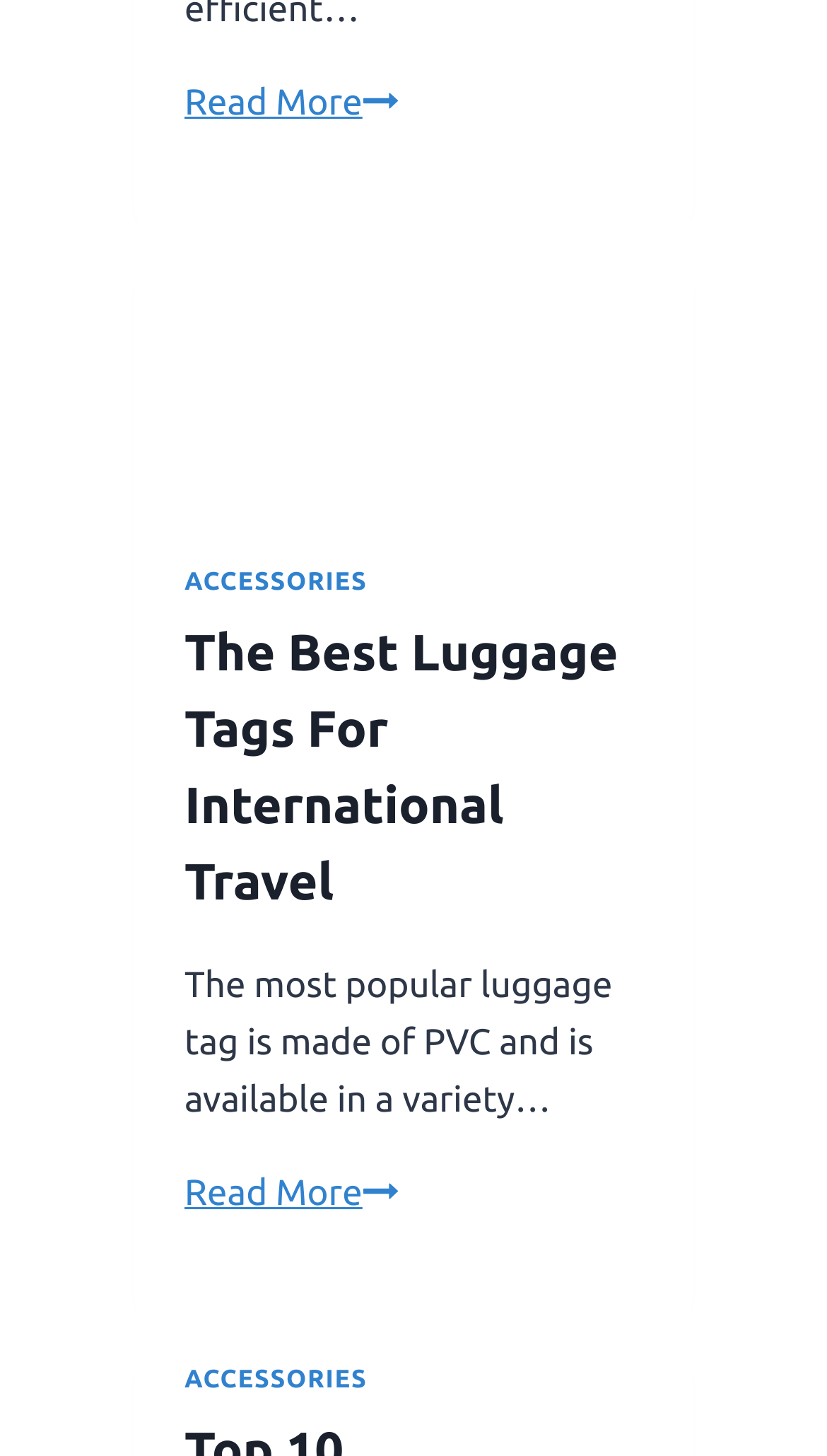Using the provided element description: "Accessories", identify the bounding box coordinates. The coordinates should be four floats between 0 and 1 in the order [left, top, right, bottom].

[0.223, 0.939, 0.444, 0.958]